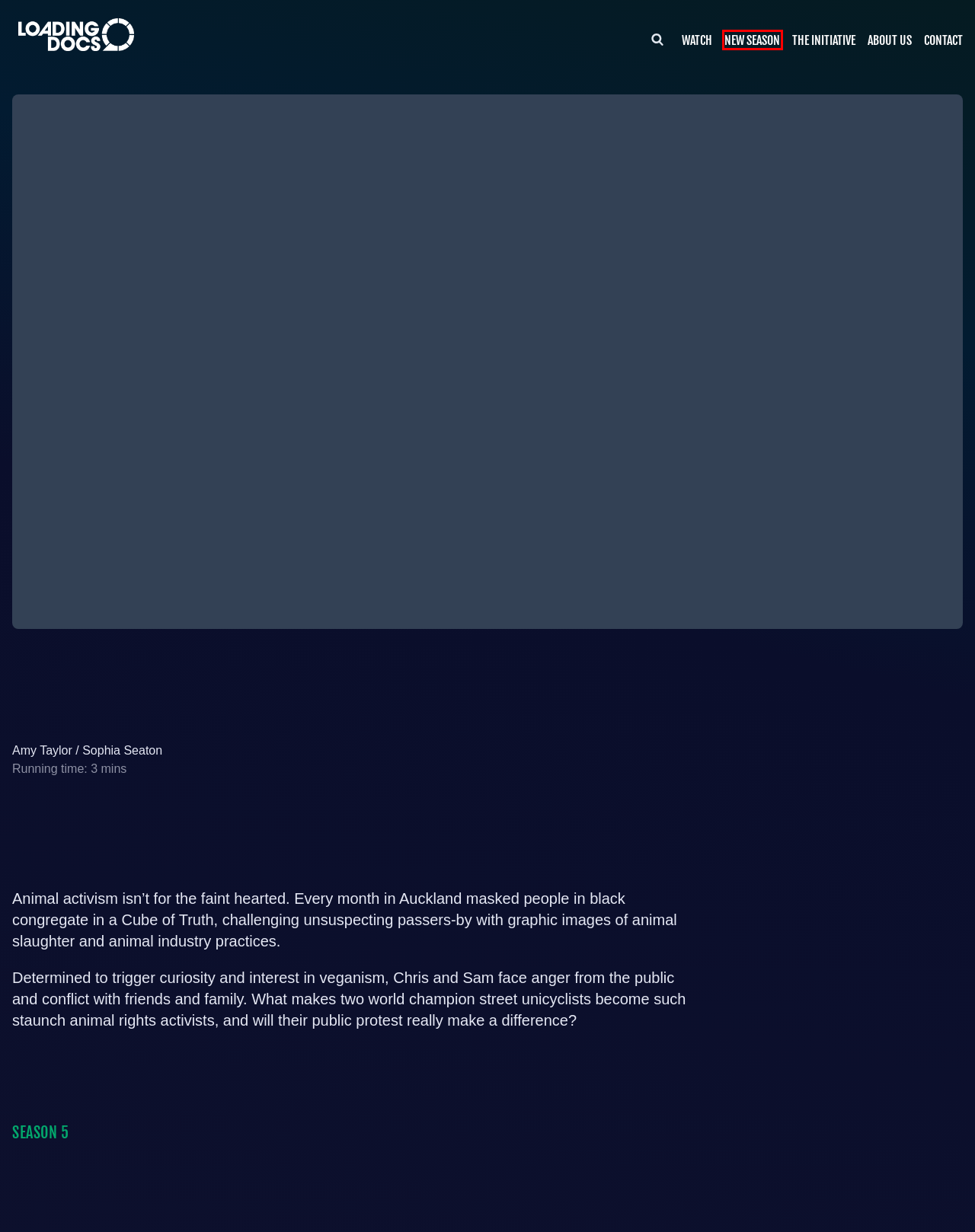Given a screenshot of a webpage with a red bounding box, please pick the webpage description that best fits the new webpage after clicking the element inside the bounding box. Here are the candidates:
A. New Season - Loading Docs
B. Loading Docs - A Decade Dedicated to New Zealand’s Stories
C. Funding media, radio, music, tv to promote Māori language & culture • Te Māngai Pāho
D. Department of Post
E. Watch Loading Docs | Stream Over 80 NZ Short Films For Free
F. Contact - Loading Docs
G. About Us - Loading Docs
H. News - Loading Docs

A